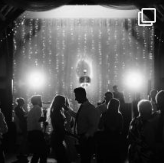Please give a succinct answer to the question in one word or phrase:
What is the atmosphere of the wedding reception?

Filled with laughter and music